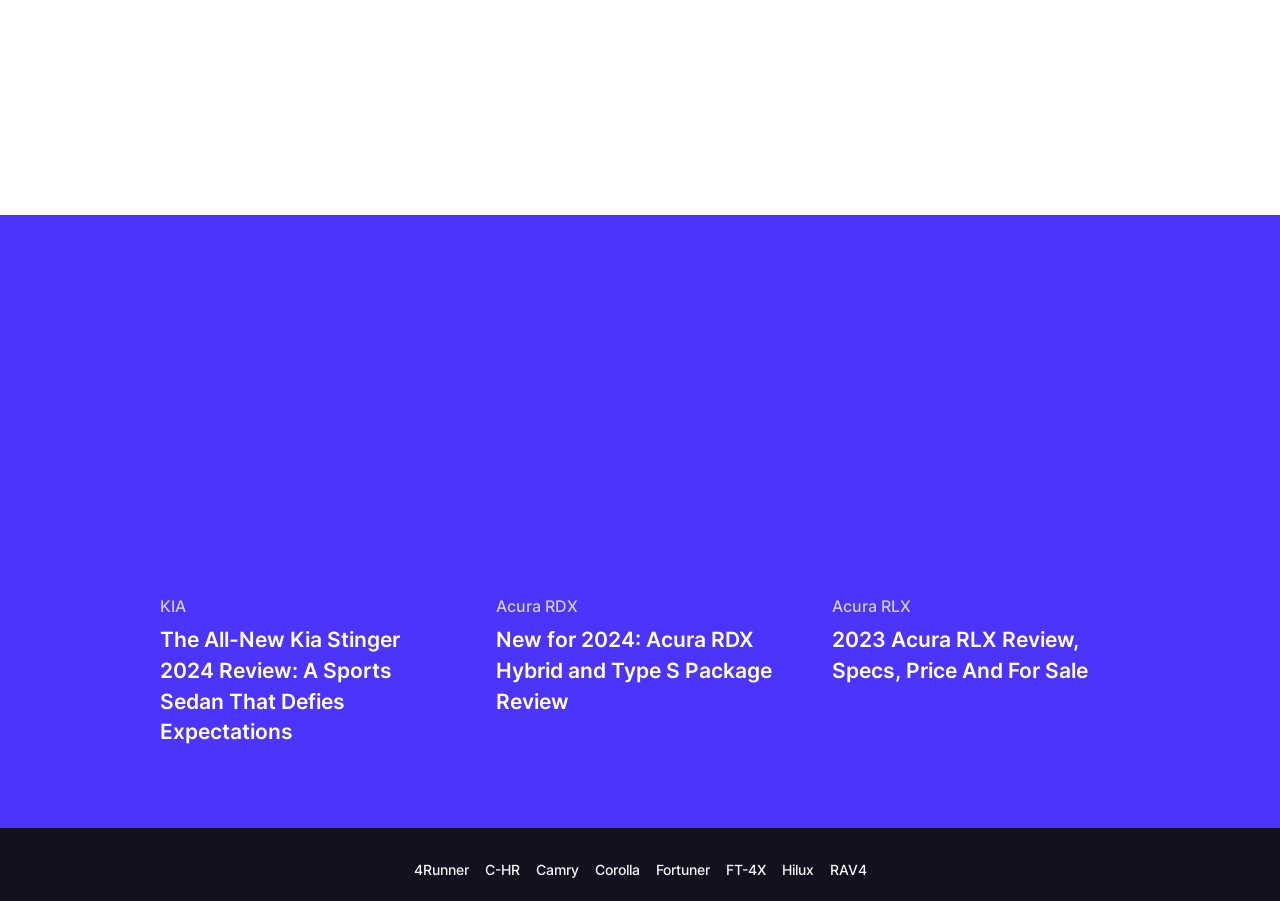What is the name of the Acura model with a hybrid option?
Based on the image, give a concise answer in the form of a single word or short phrase.

RDX